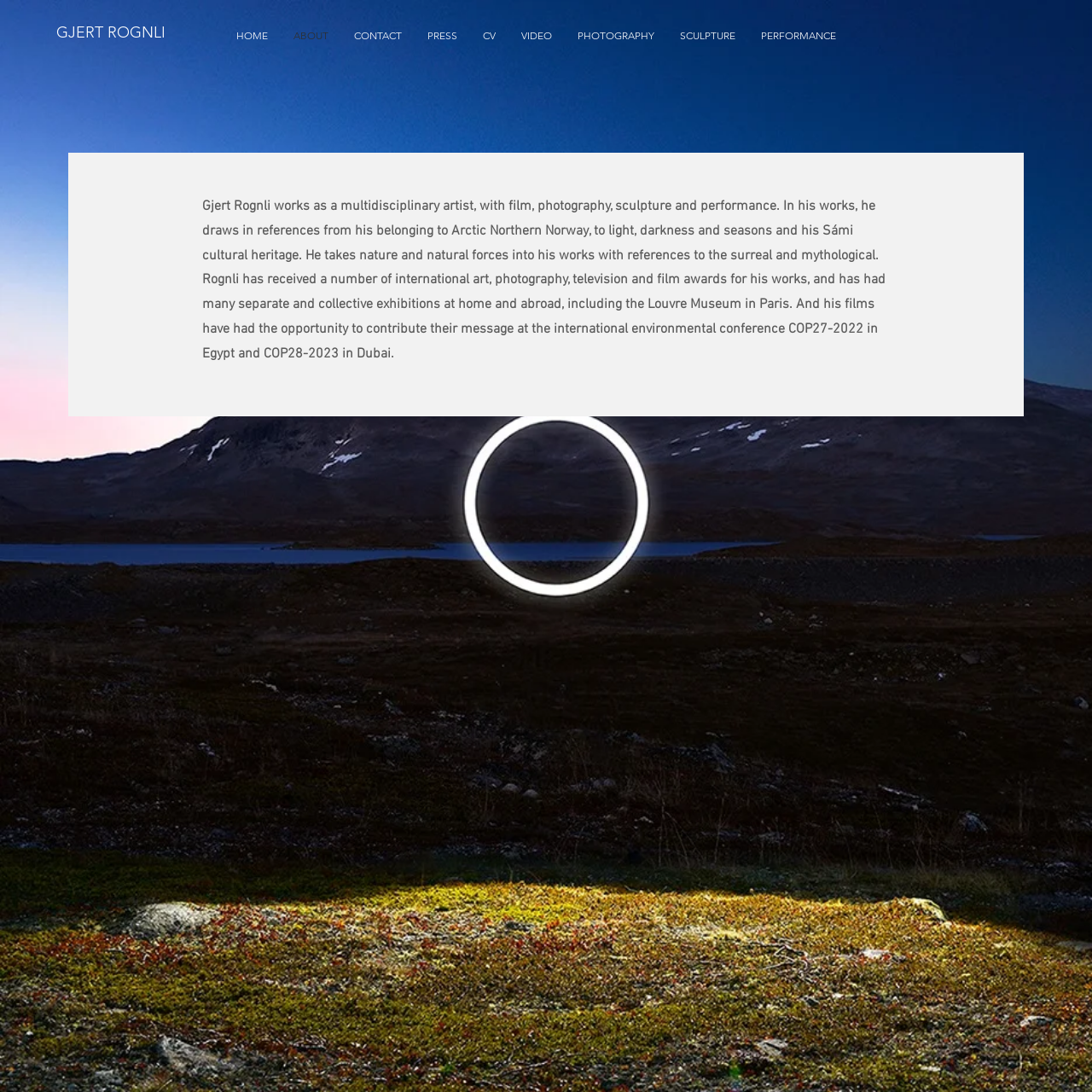Find and indicate the bounding box coordinates of the region you should select to follow the given instruction: "visit the photography page".

[0.517, 0.021, 0.611, 0.044]